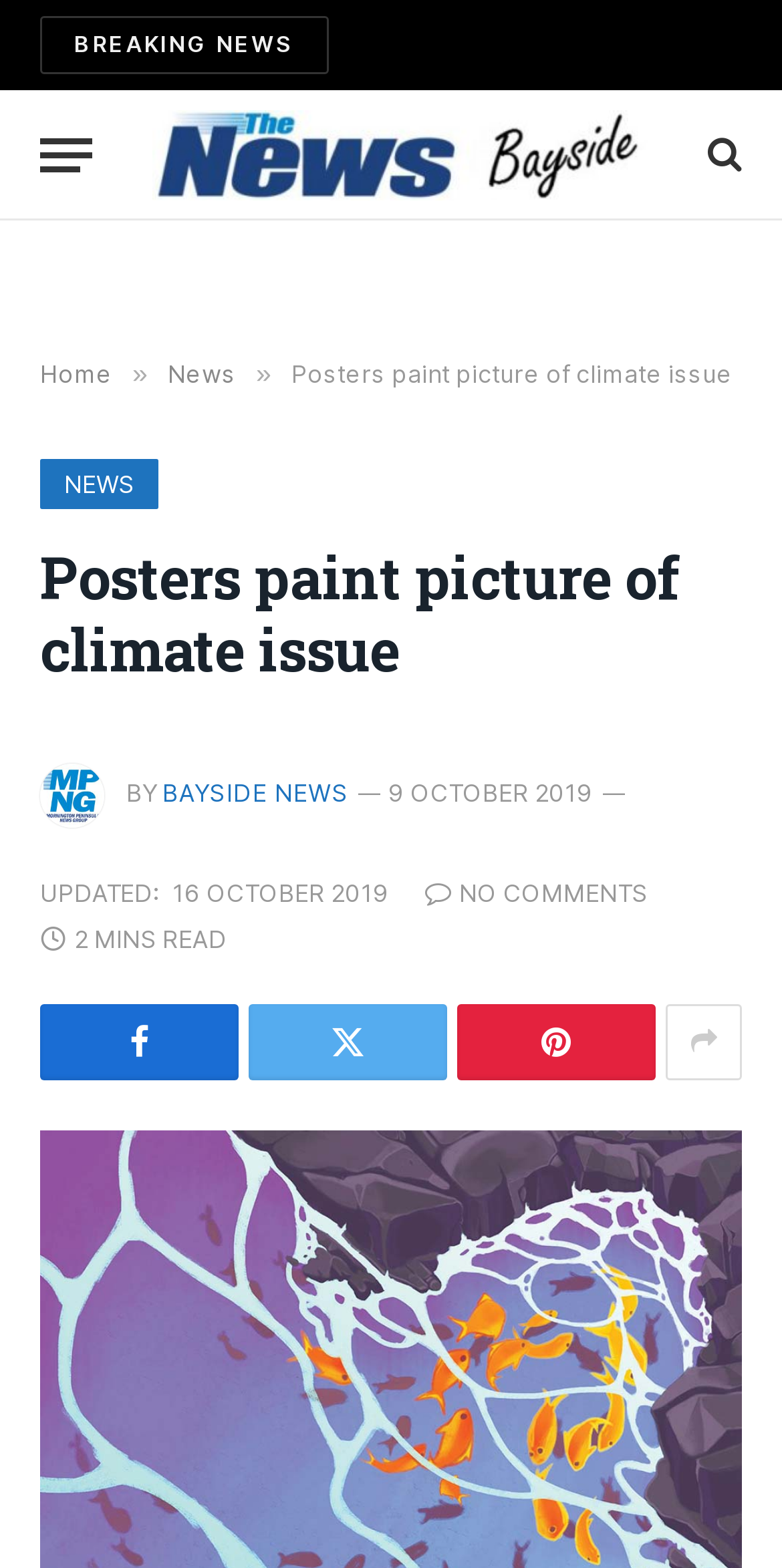Find the bounding box coordinates for the element that must be clicked to complete the instruction: "Click on BREAKING NEWS". The coordinates should be four float numbers between 0 and 1, indicated as [left, top, right, bottom].

[0.051, 0.01, 0.42, 0.047]